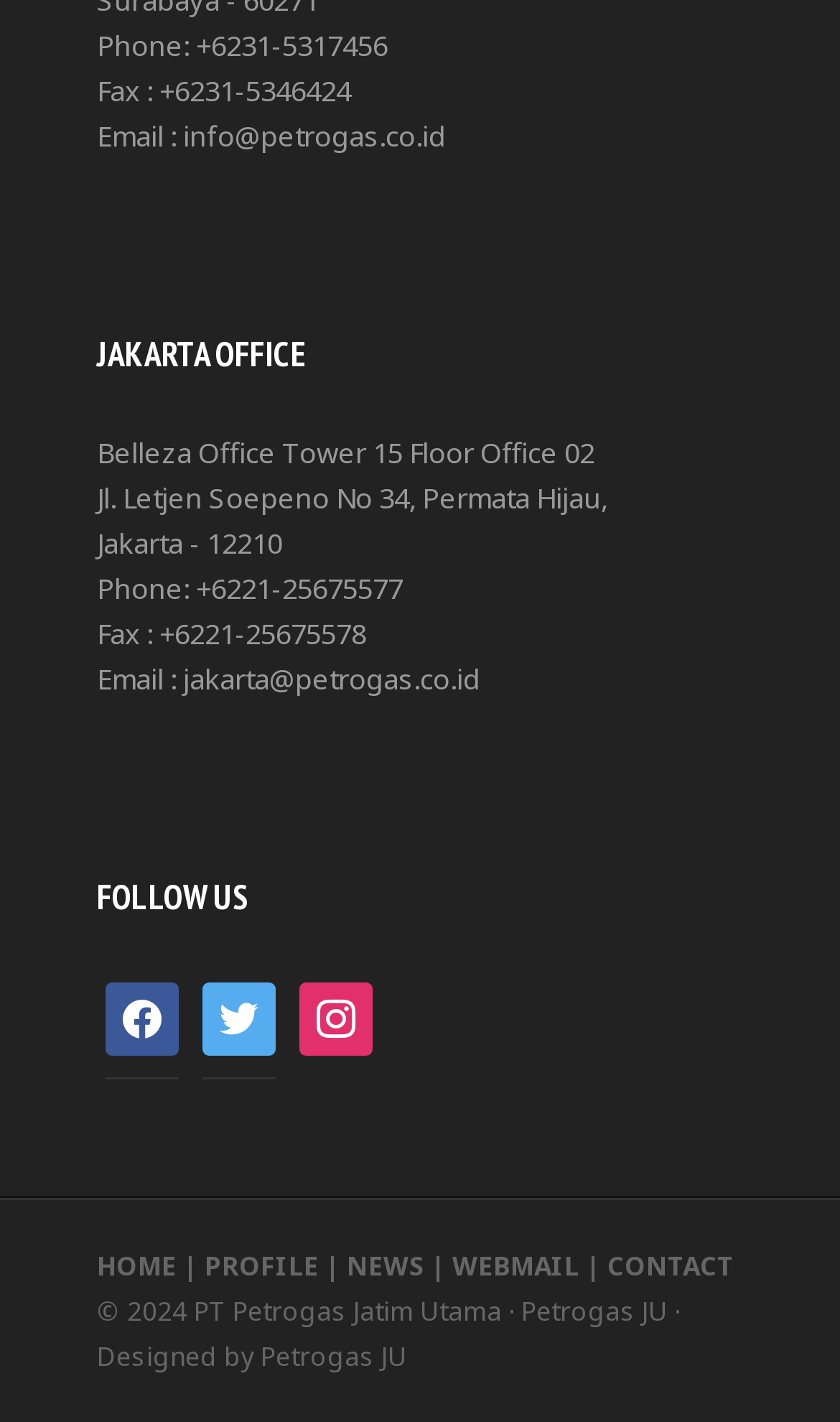What is the email address of Jakarta office?
From the image, respond with a single word or phrase.

jakarta@petrogas.co.id